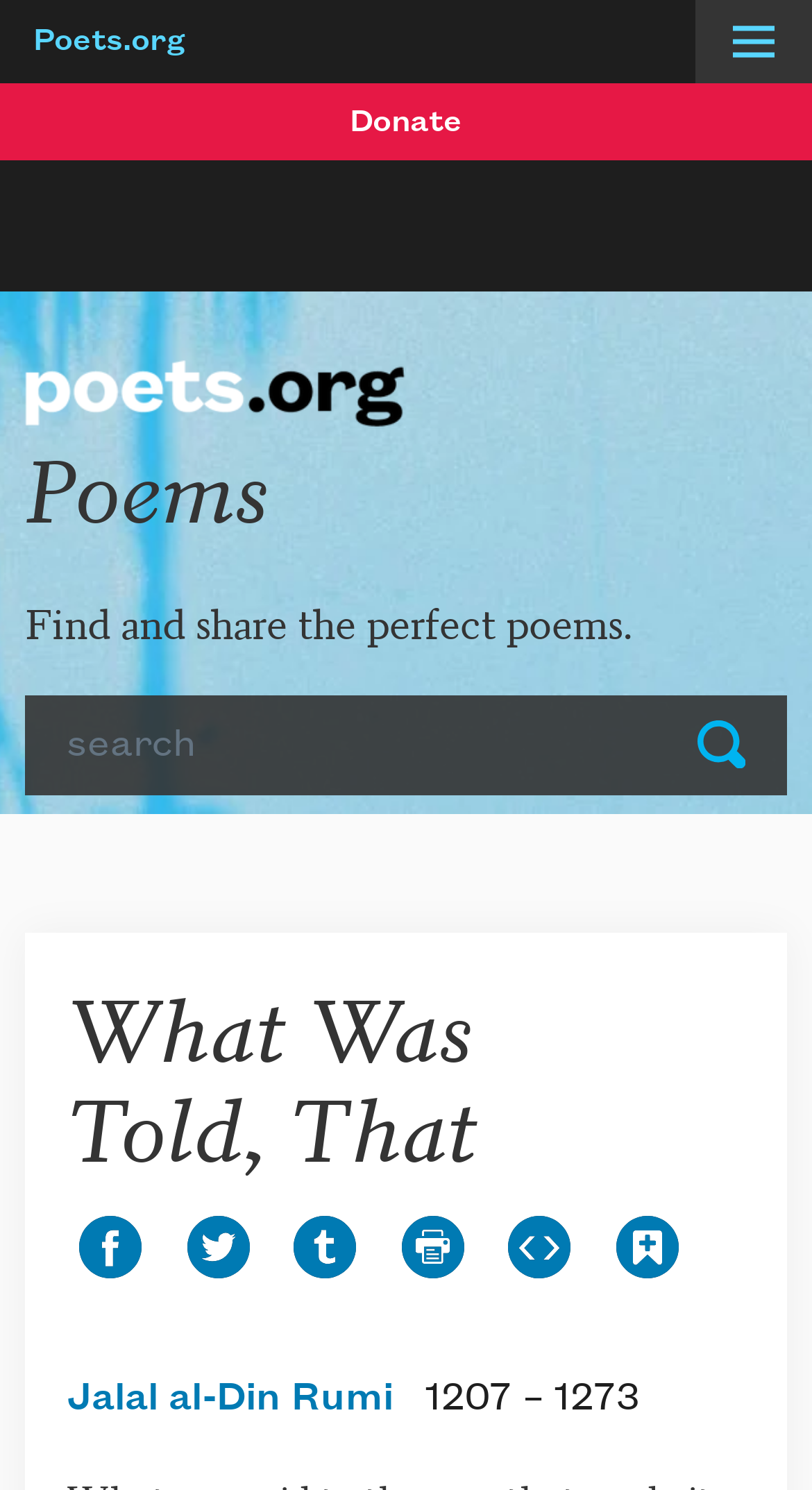Please provide the main heading of the webpage content.

What Was Told, That